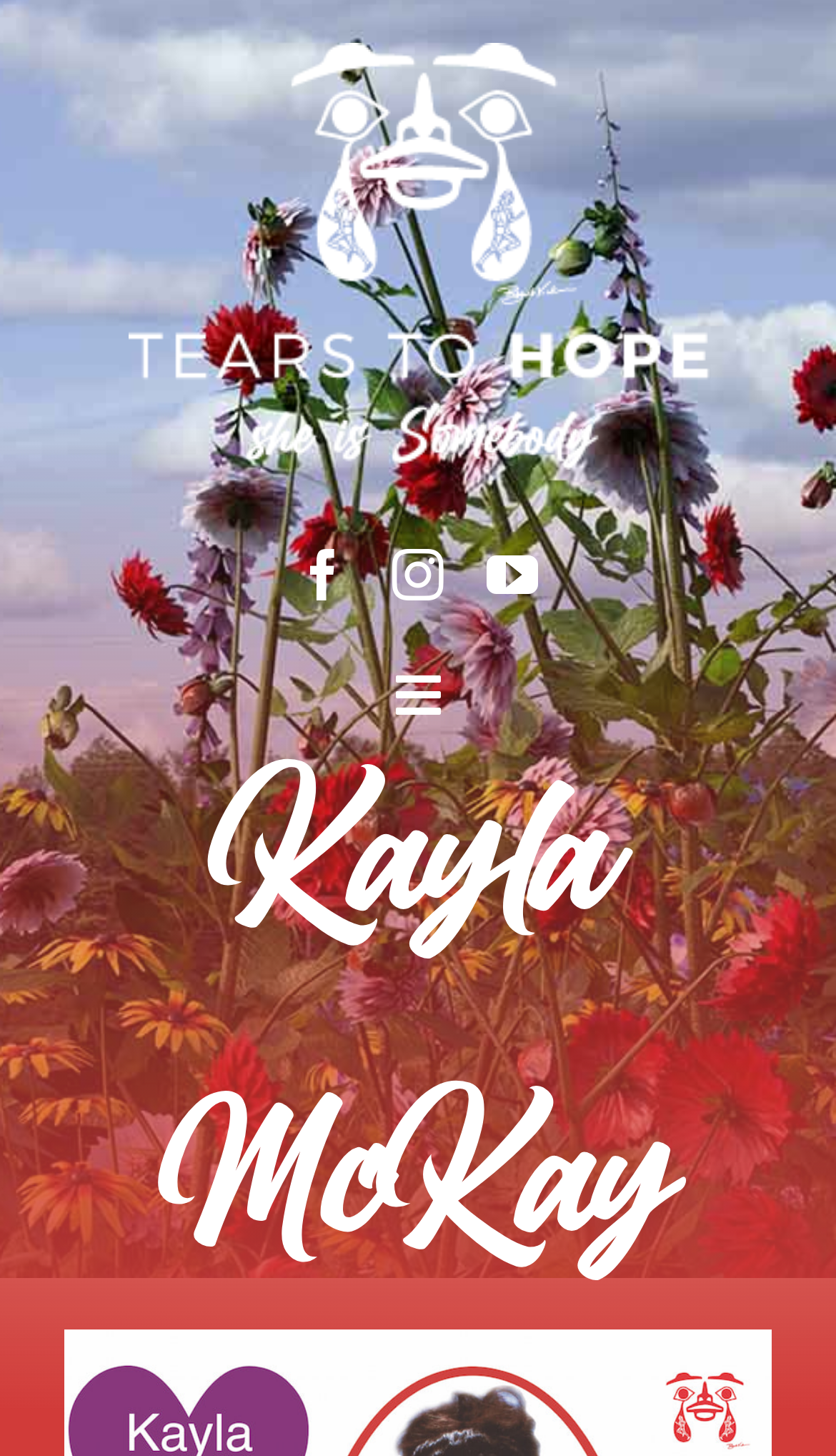Observe the image and answer the following question in detail: What is the last menu item in the mobile menu?

The mobile menu has several link elements, and the last one is 'FAQS', which is indicated by the link element with the text 'FAQS'.